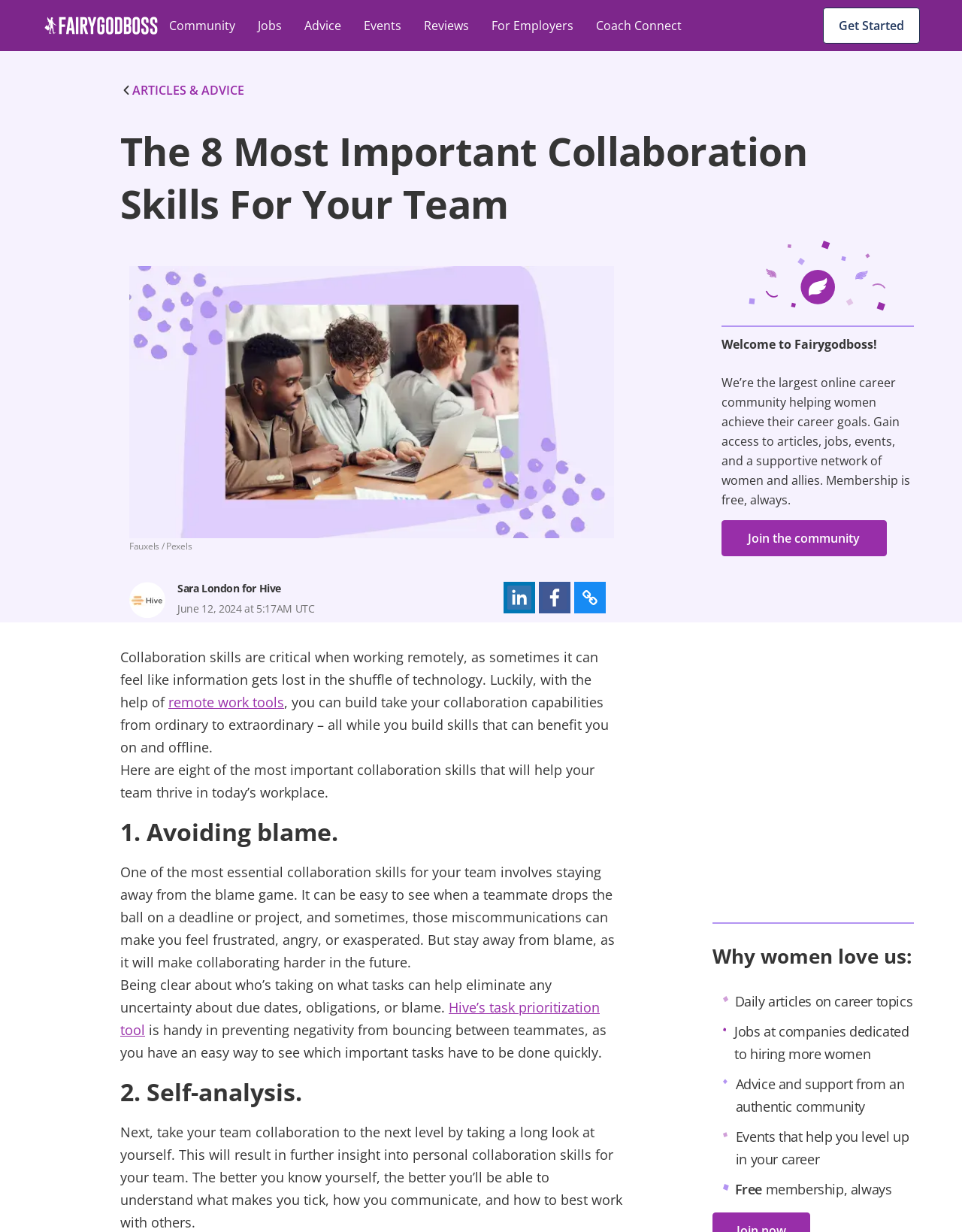Given the content of the image, can you provide a detailed answer to the question?
How many buttons are there in the 'Join the community' section?

In the 'Join the community' section, there is only one button, which is labeled 'Join the community', and its bounding box coordinates are [0.75, 0.422, 0.922, 0.451].